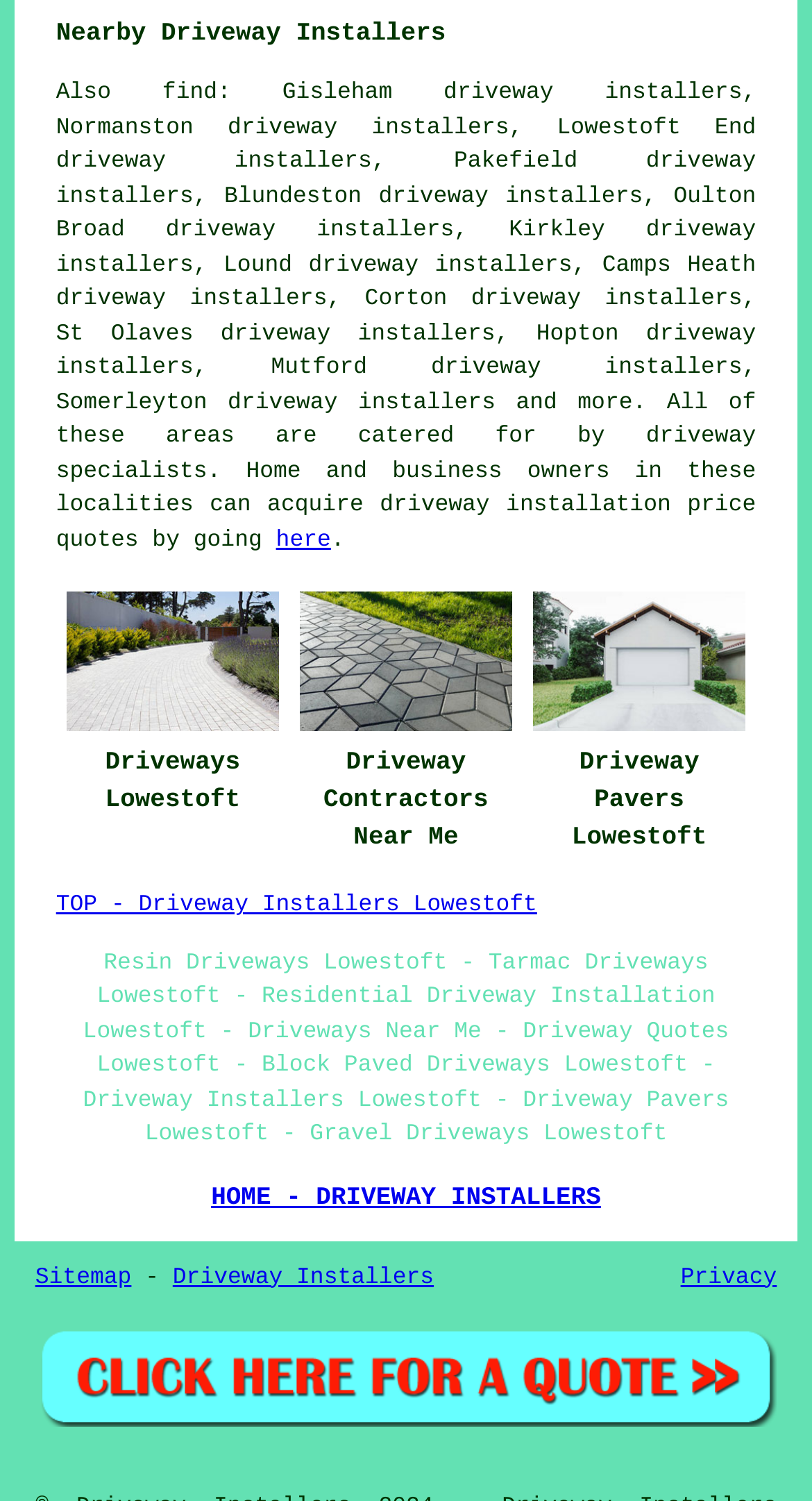Using the webpage screenshot and the element description Driveway Installers, determine the bounding box coordinates. Specify the coordinates in the format (top-left x, top-left y, bottom-right x, bottom-right y) with values ranging from 0 to 1.

[0.213, 0.843, 0.534, 0.86]